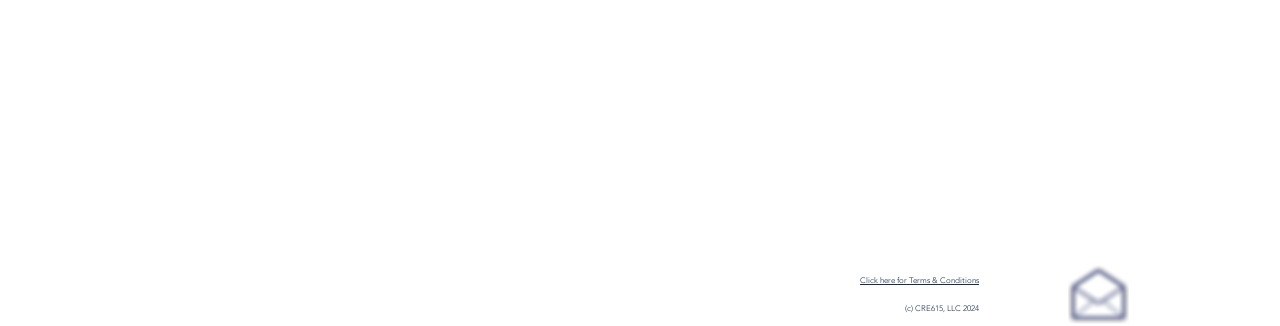Refer to the image and provide an in-depth answer to the question: 
What is the purpose of the link 'Click here for Terms & Conditions'?

The link 'Click here for Terms & Conditions' is a heading element in the footer section of the webpage. Its purpose is to provide access to the Terms & Conditions of the website, which can be accessed by clicking on the link.